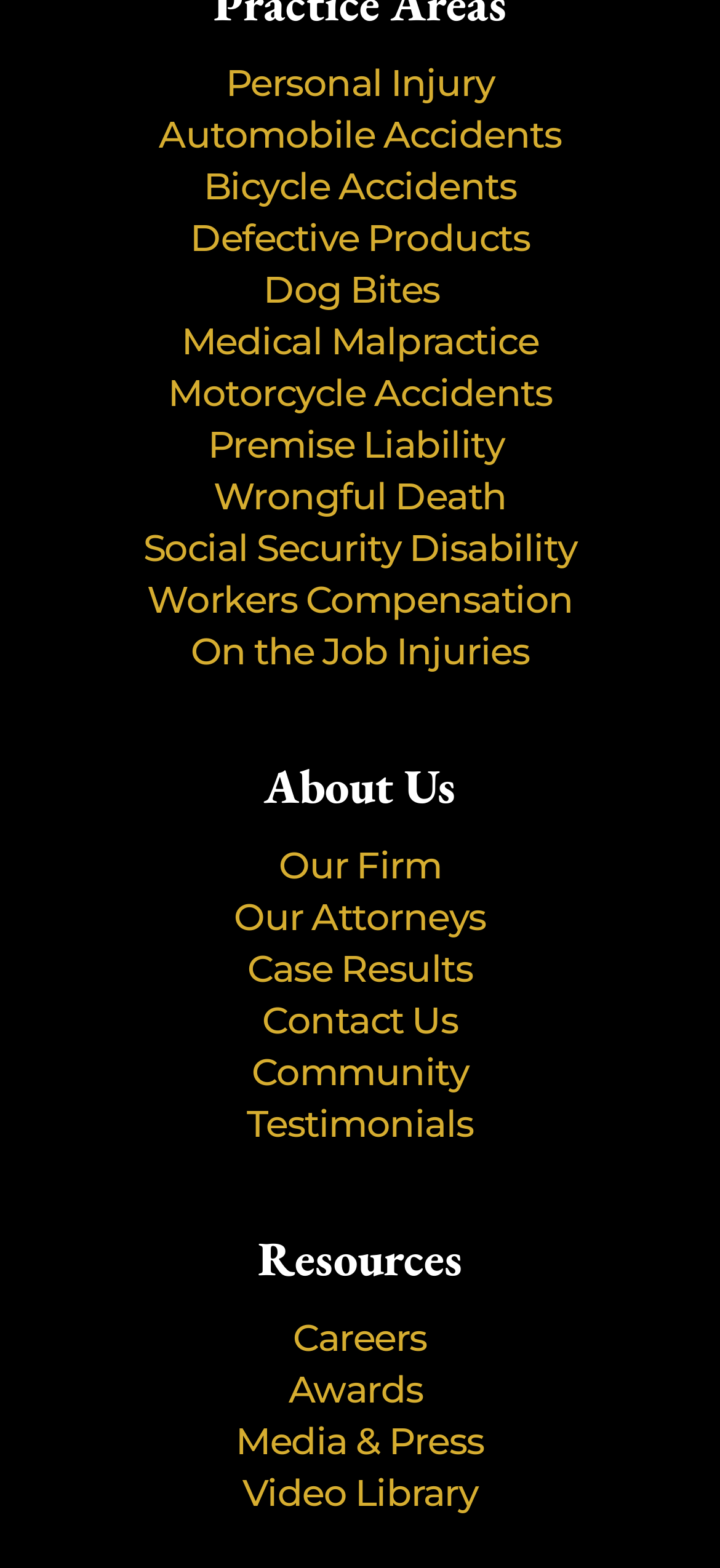Show the bounding box coordinates of the region that should be clicked to follow the instruction: "View Case Results."

[0.344, 0.604, 0.656, 0.632]